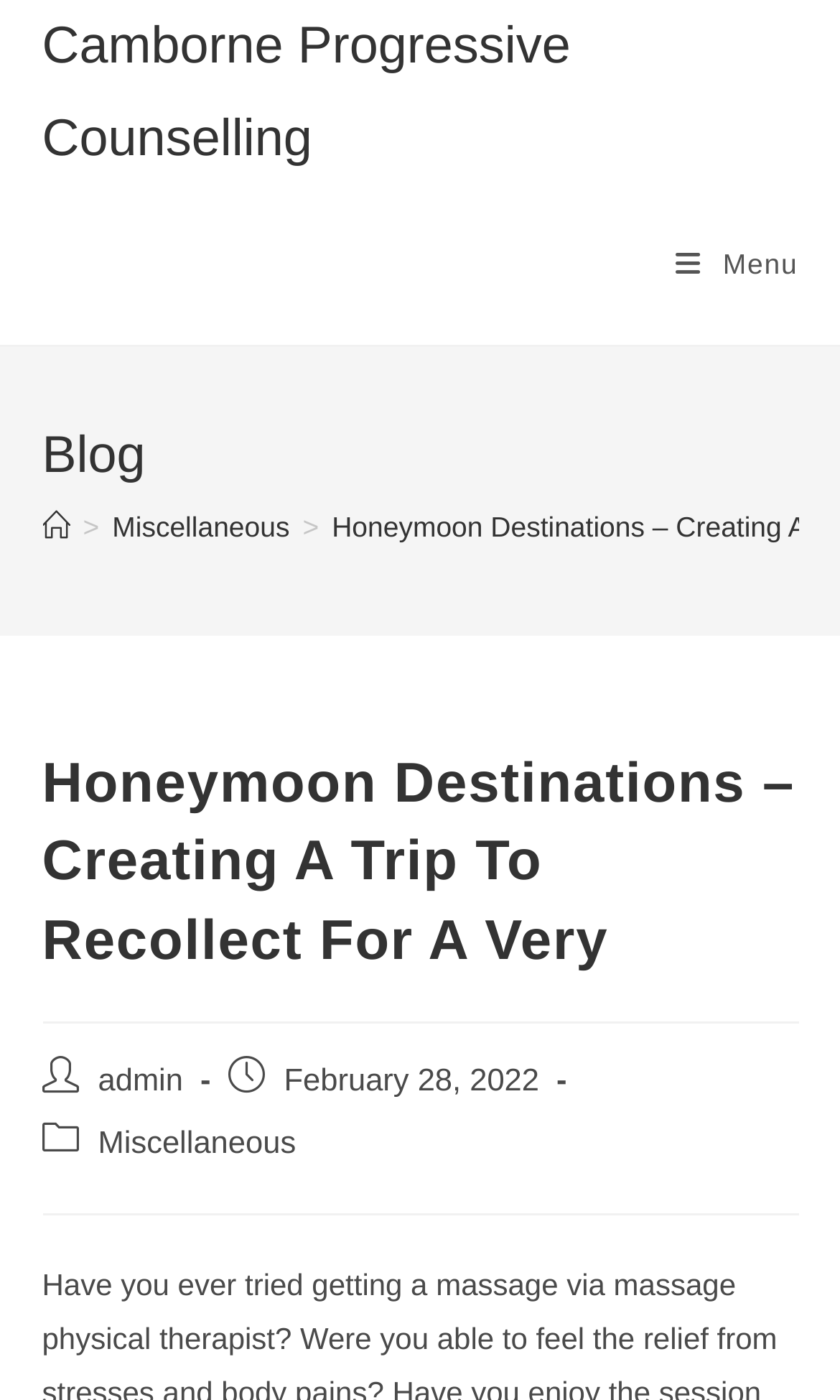What is the name of the blog?
Please provide a detailed and thorough answer to the question.

I determined the answer by looking at the header section of the webpage, where I found a heading element with the text 'Blog'.